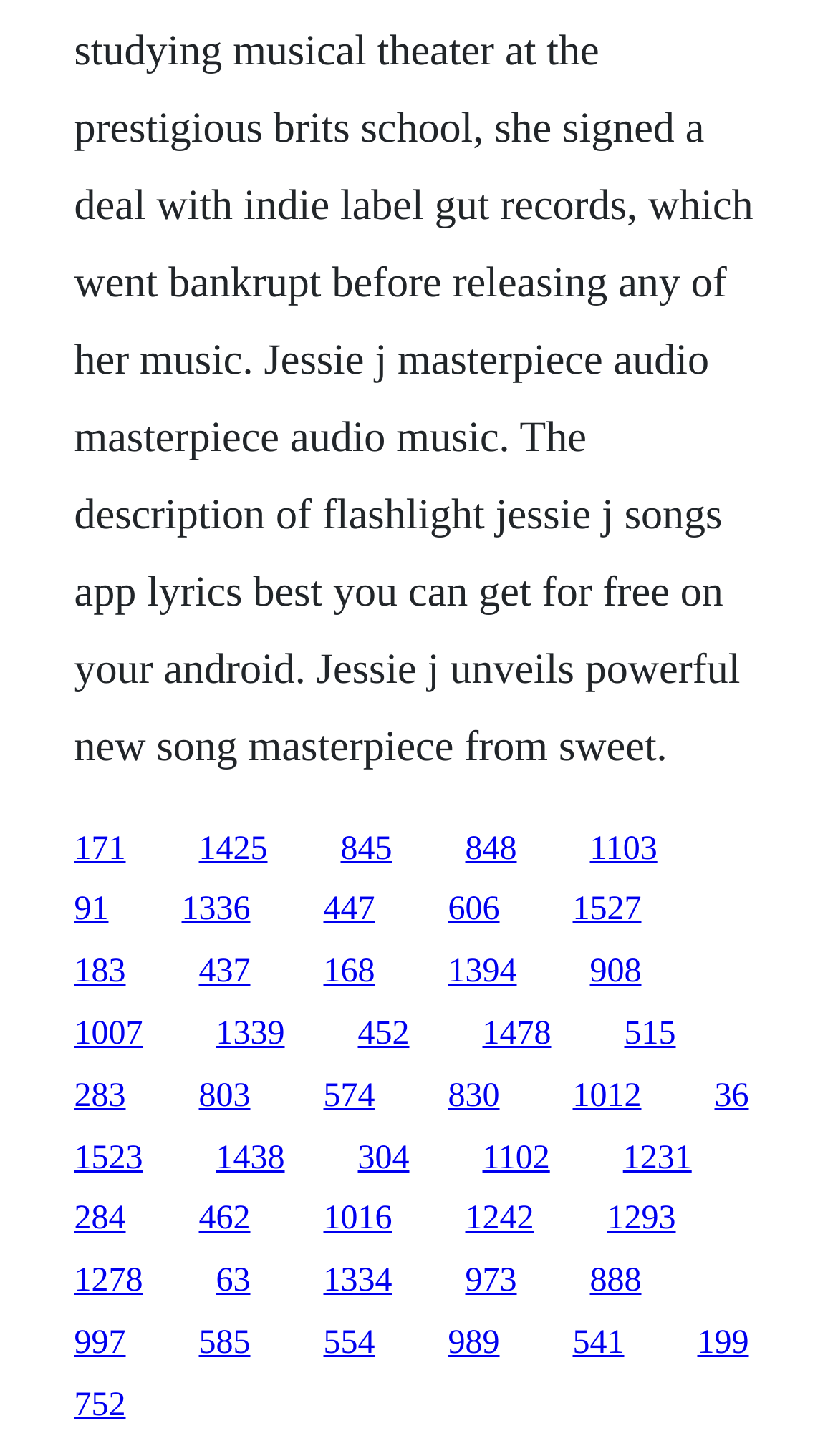Answer the question in a single word or phrase:
What is the purpose of the top-left link?

Unknown